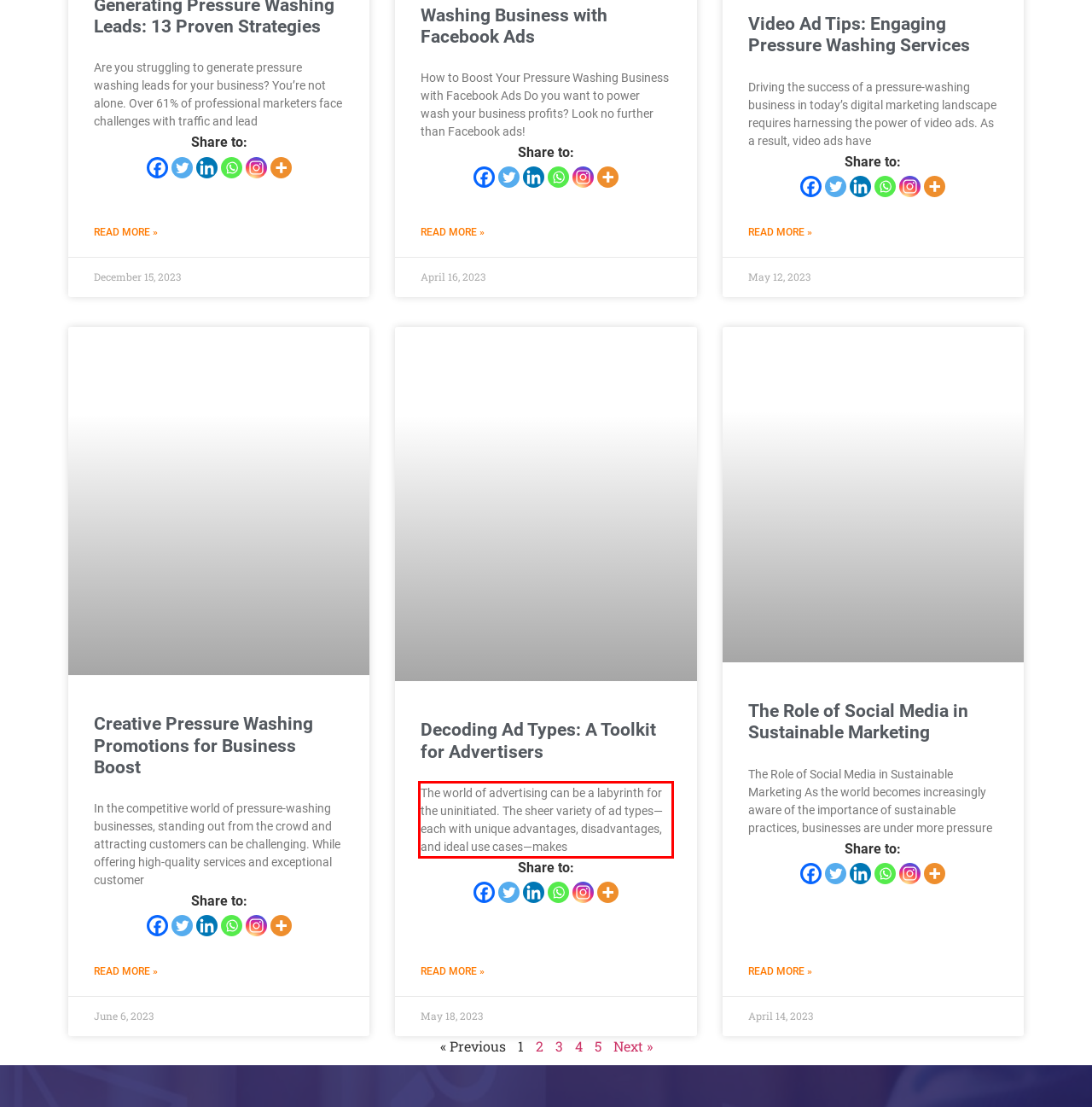There is a screenshot of a webpage with a red bounding box around a UI element. Please use OCR to extract the text within the red bounding box.

The world of advertising can be a labyrinth for the uninitiated. The sheer variety of ad types—each with unique advantages, disadvantages, and ideal use cases—makes